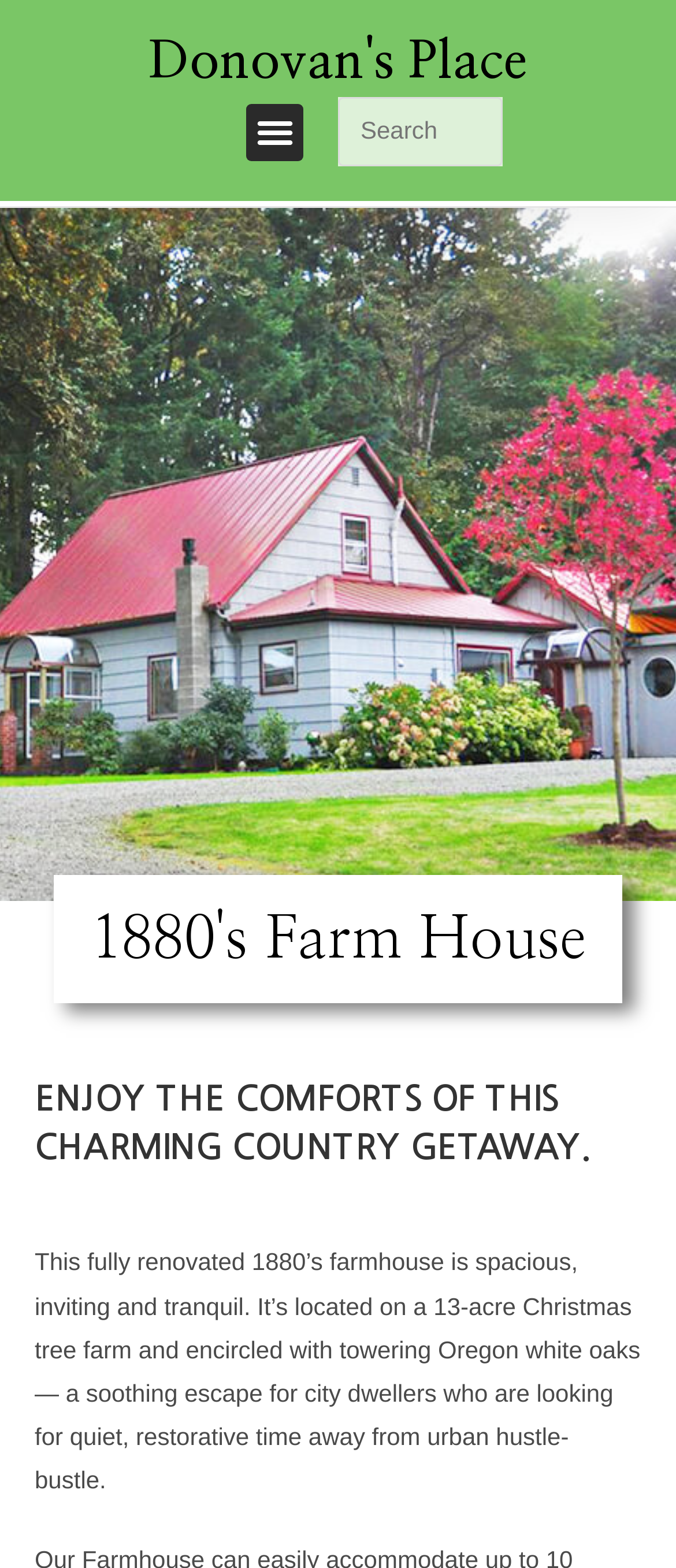Kindly respond to the following question with a single word or a brief phrase: 
What is the atmosphere of this getaway?

Tranquil